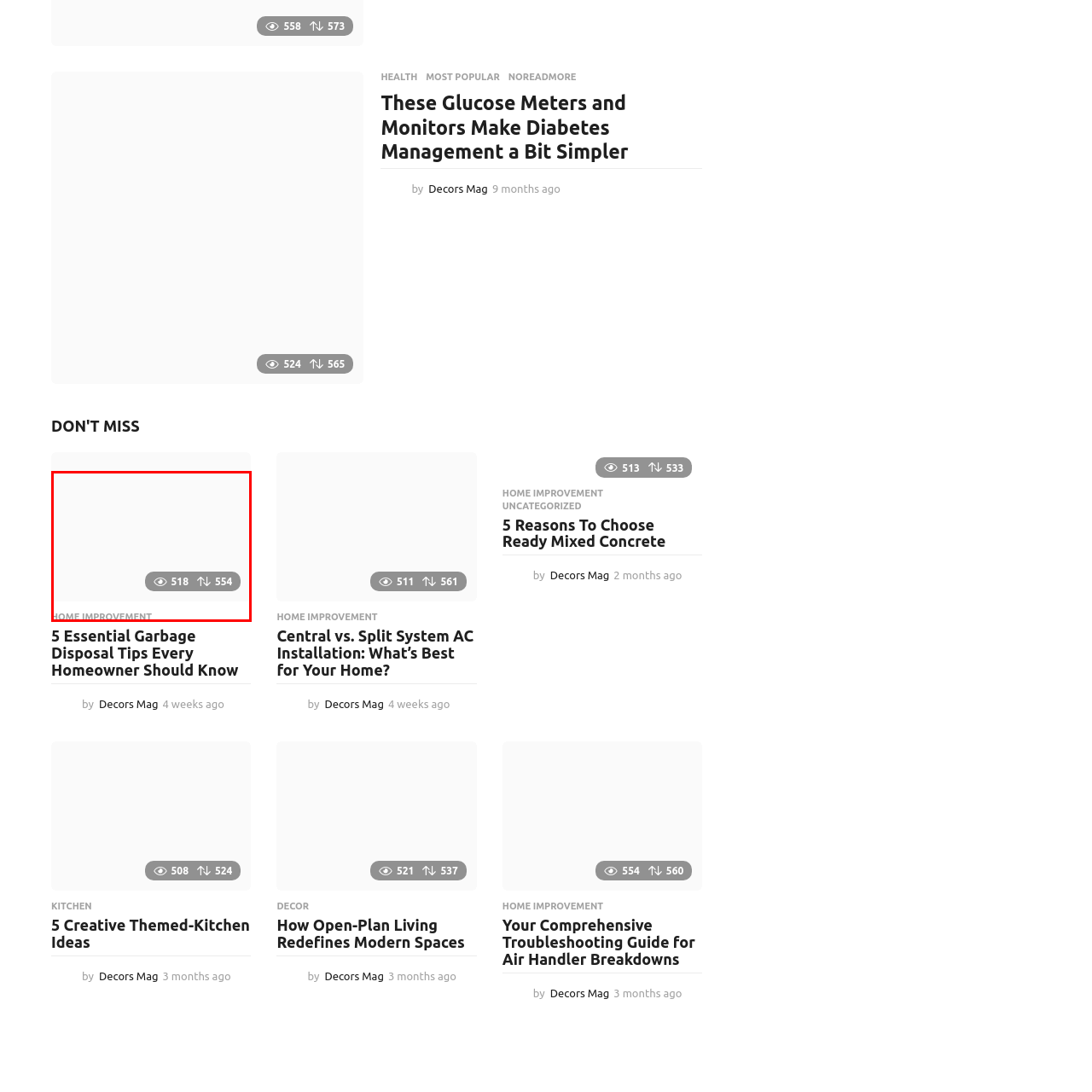Generate a detailed description of the image highlighted within the red border.

The image features a minimalist design from an article section titled "HOME IMPROVEMENT." At the bottom, there is a sleek button displaying icons for viewing and an upward arrow, accompanied by numeric indicators 518 and 554, likely representing views or interactions. This visual element is positioned just above the heading of the section, enhancing the user interface by providing essential metrics related to the content. The clean layout suggests a focus on accessibility and ease of navigation, inviting readers to engage with the information presented.